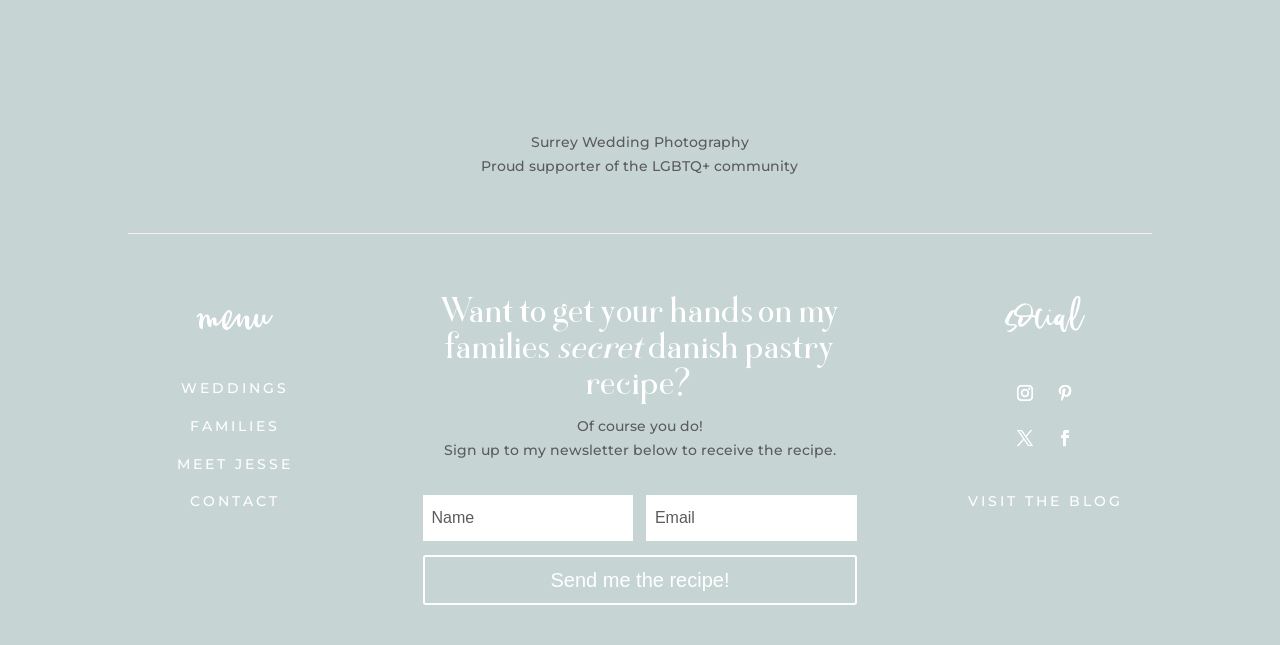What is the secret recipe being offered?
With the help of the image, please provide a detailed response to the question.

The heading 'Want to get your hands on my families secret danish pastry recipe?' suggests that the secret recipe being offered is a Danish pastry recipe.